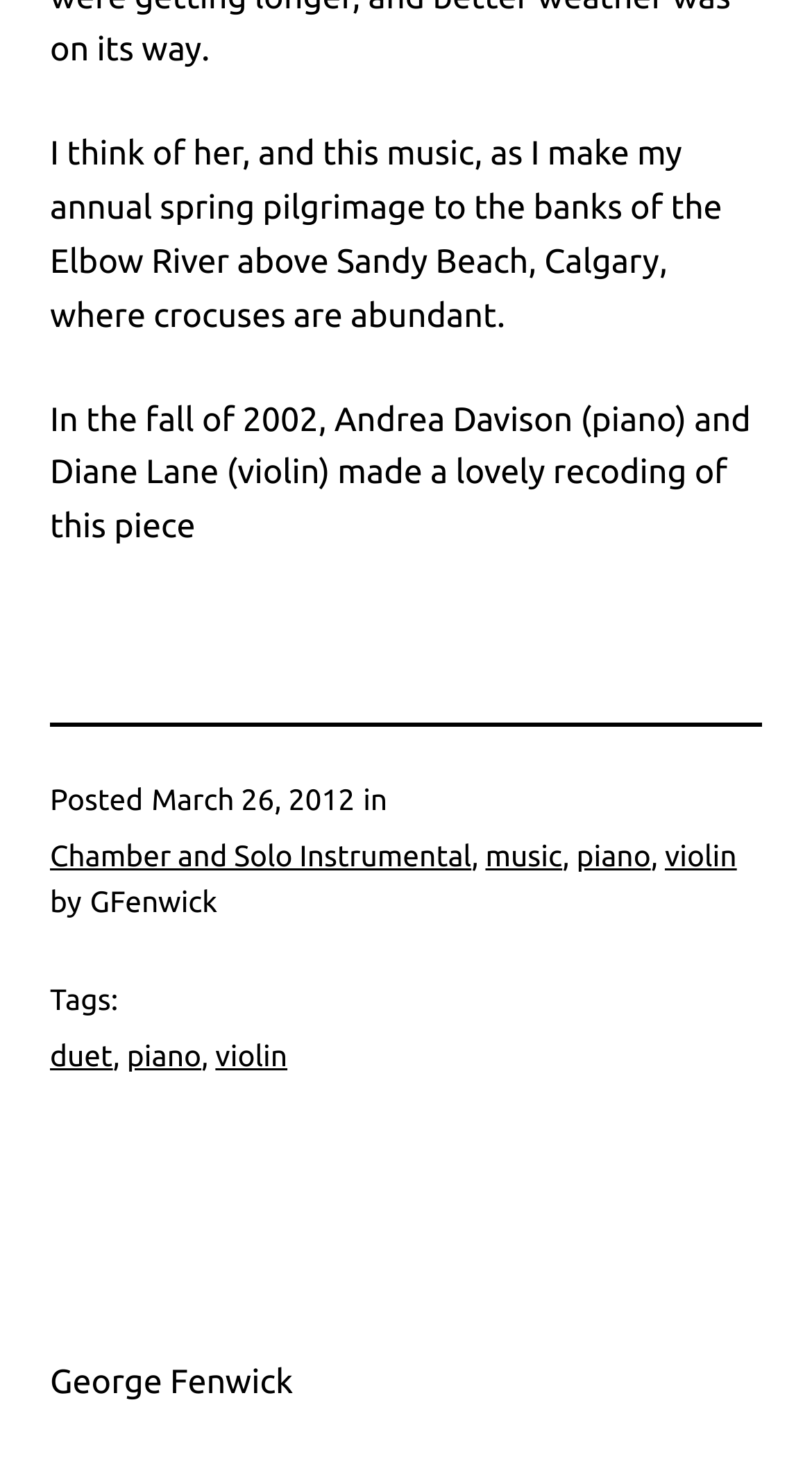Please find and report the bounding box coordinates of the element to click in order to perform the following action: "Read the post tagged with duet". The coordinates should be expressed as four float numbers between 0 and 1, in the format [left, top, right, bottom].

[0.062, 0.708, 0.139, 0.731]